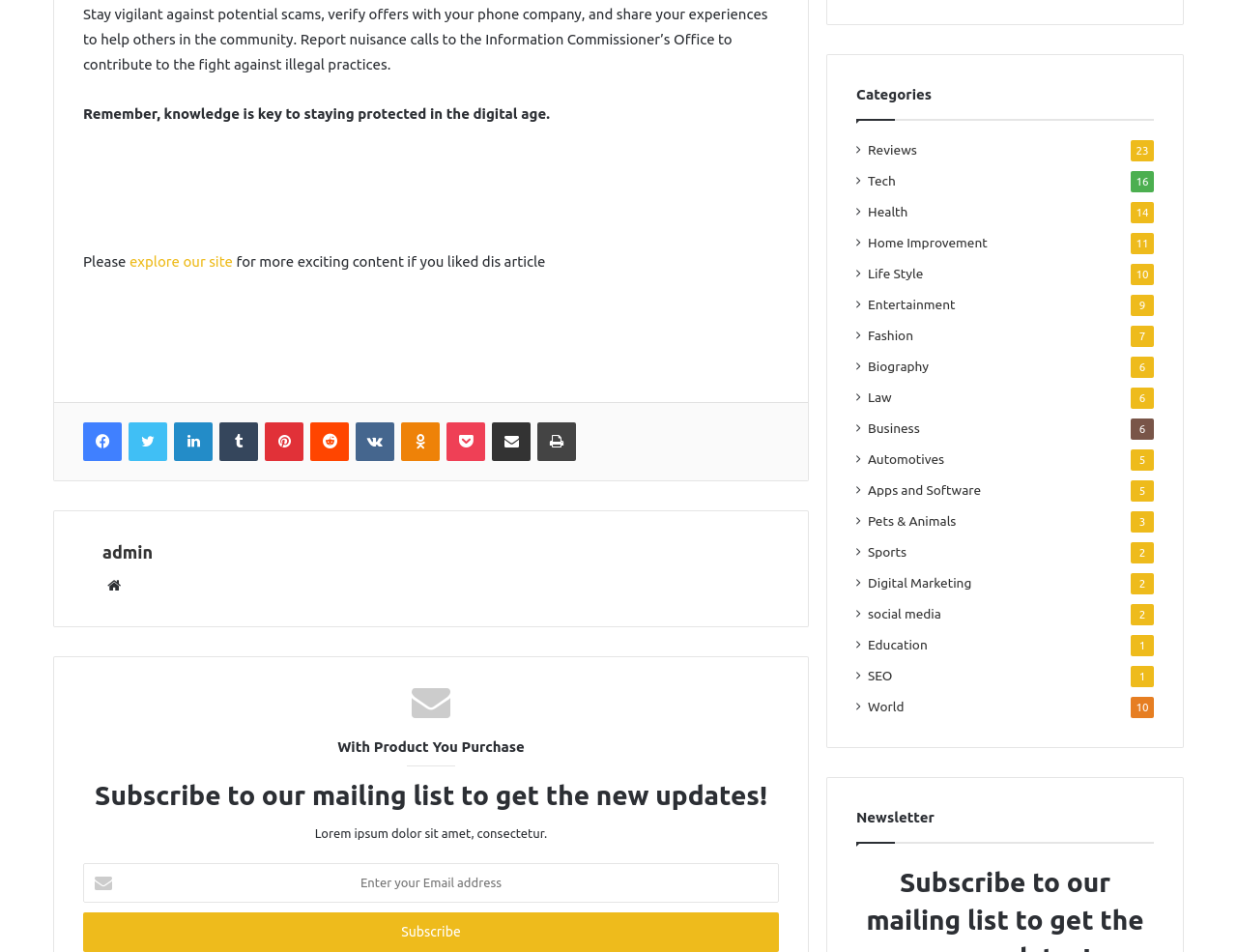How can users subscribe to the website's updates? Examine the screenshot and reply using just one word or a brief phrase.

Enter email address